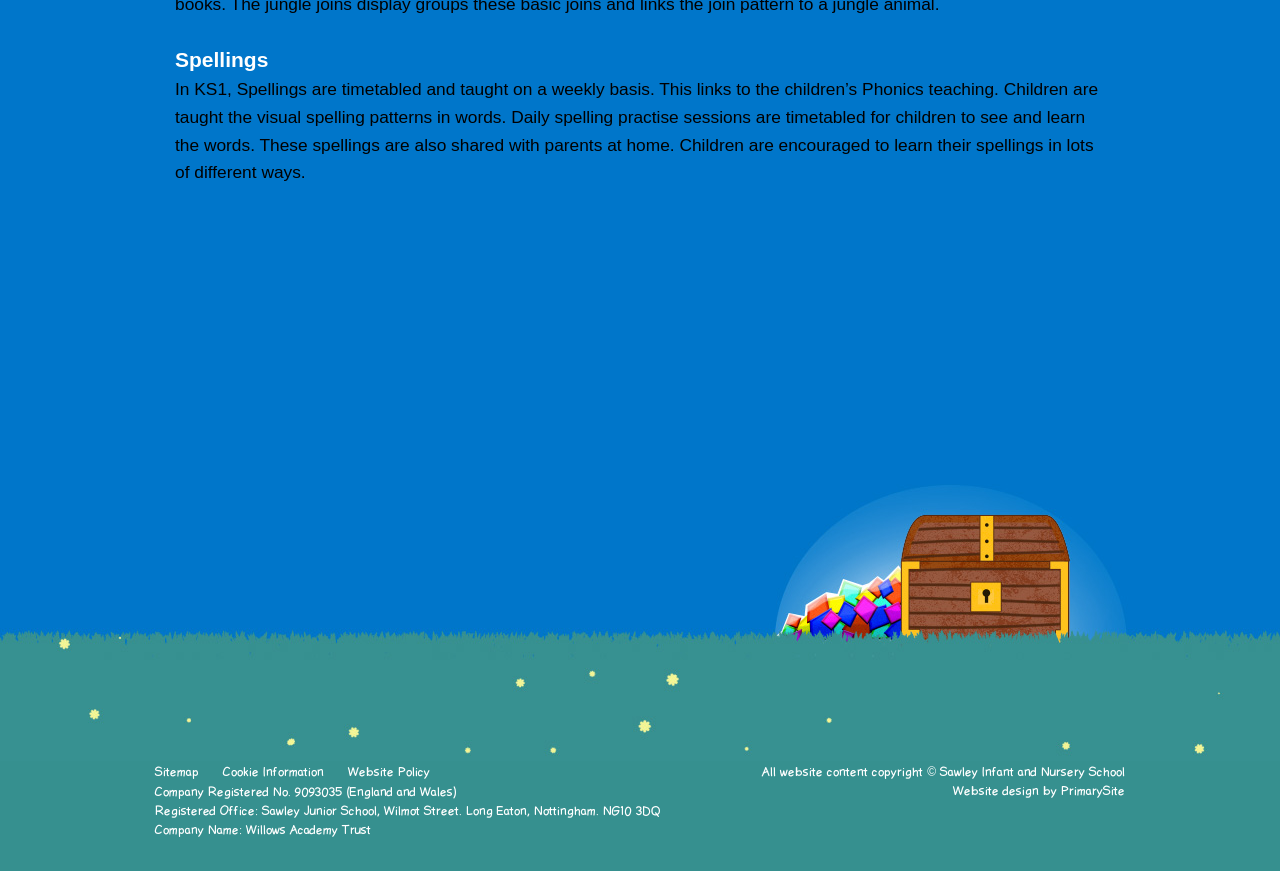What is the company name of the trust mentioned on the webpage?
Give a thorough and detailed response to the question.

The static text at the bottom of the webpage mentions 'Company Name: Willows Academy Trust', indicating that the company name of the trust mentioned on the webpage is Willows Academy Trust.